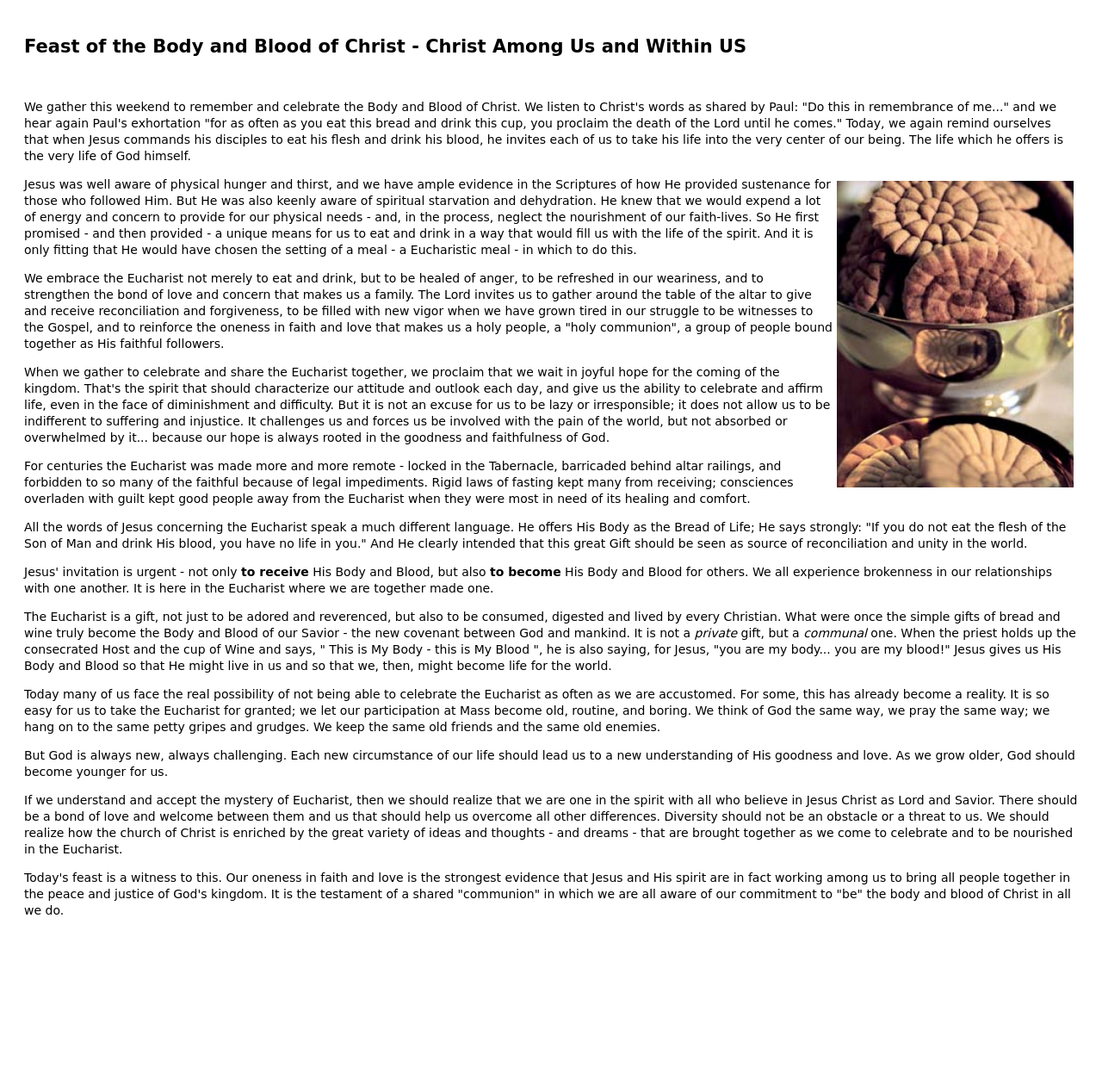What is the feast celebrated in this weekend?
Give a detailed response to the question by analyzing the screenshot.

The webpage mentions 'We gather this weekend to remember and celebrate the Body and Blood of Christ.' which indicates that the feast celebrated in this weekend is the Feast of the Body and Blood of Christ.